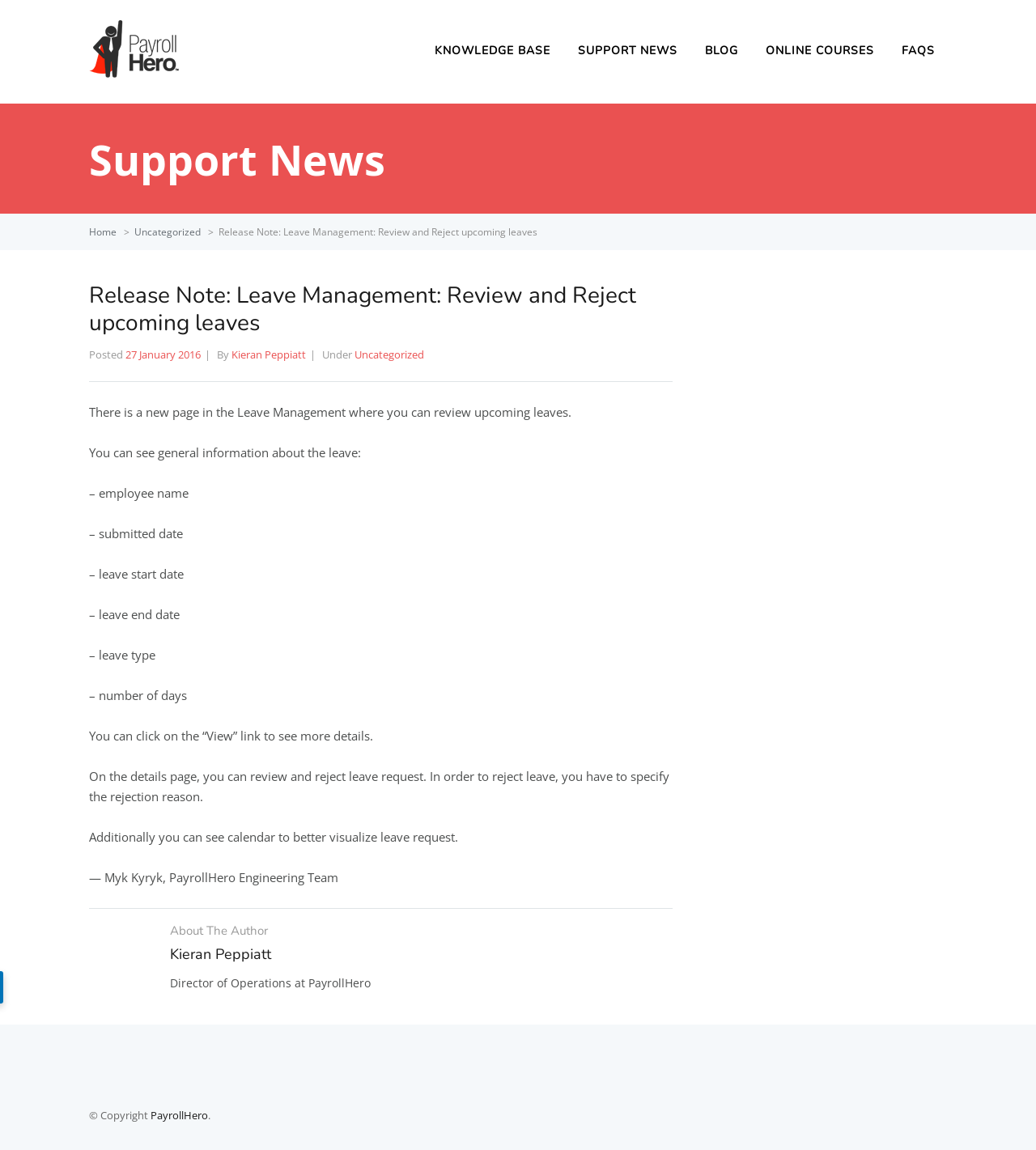Show the bounding box coordinates of the region that should be clicked to follow the instruction: "Visit the 'PayrollHero Support' website."

[0.086, 0.056, 0.173, 0.07]